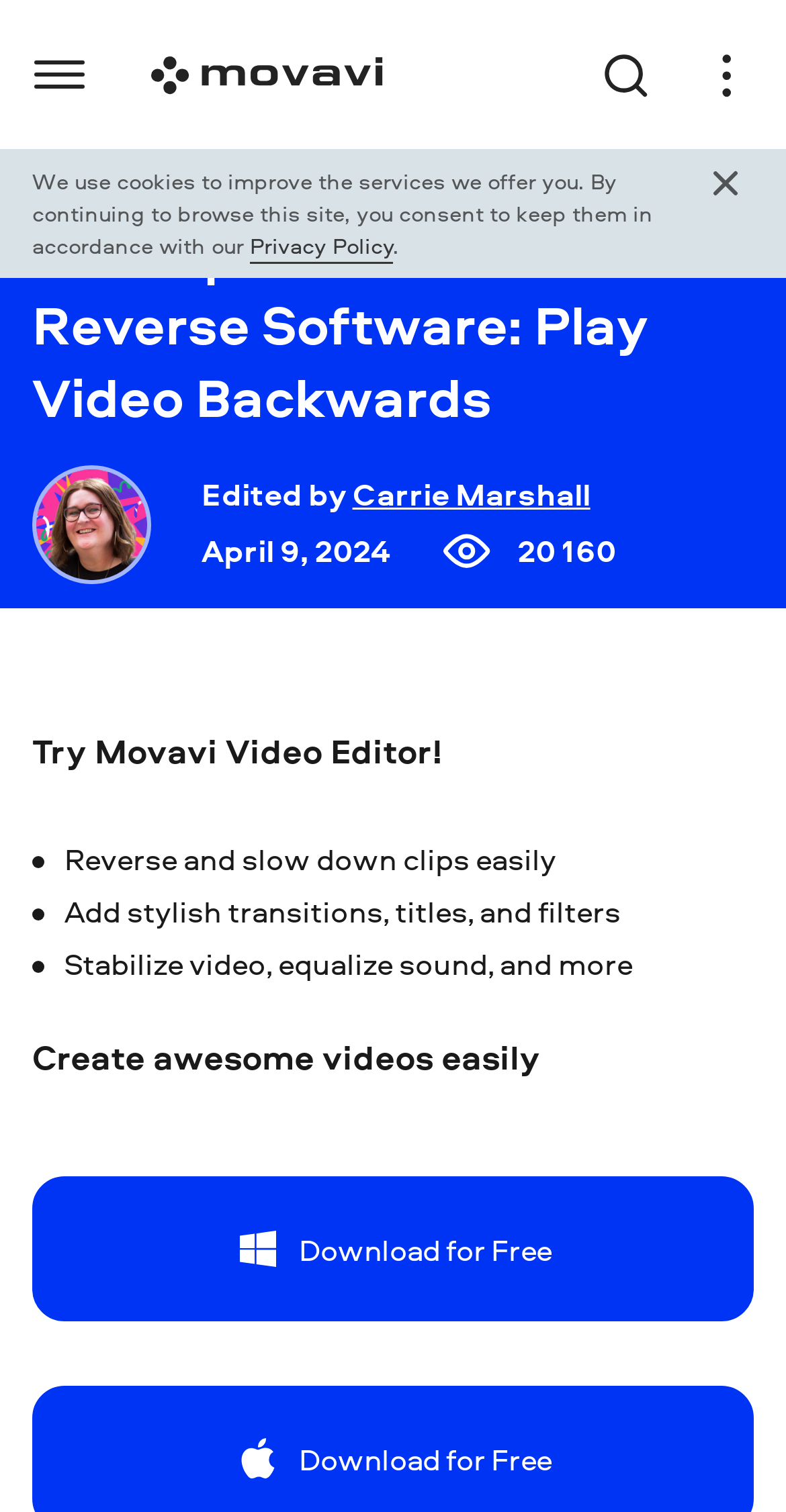Provide a brief response to the question below using one word or phrase:
How many buttons are there in the header?

3